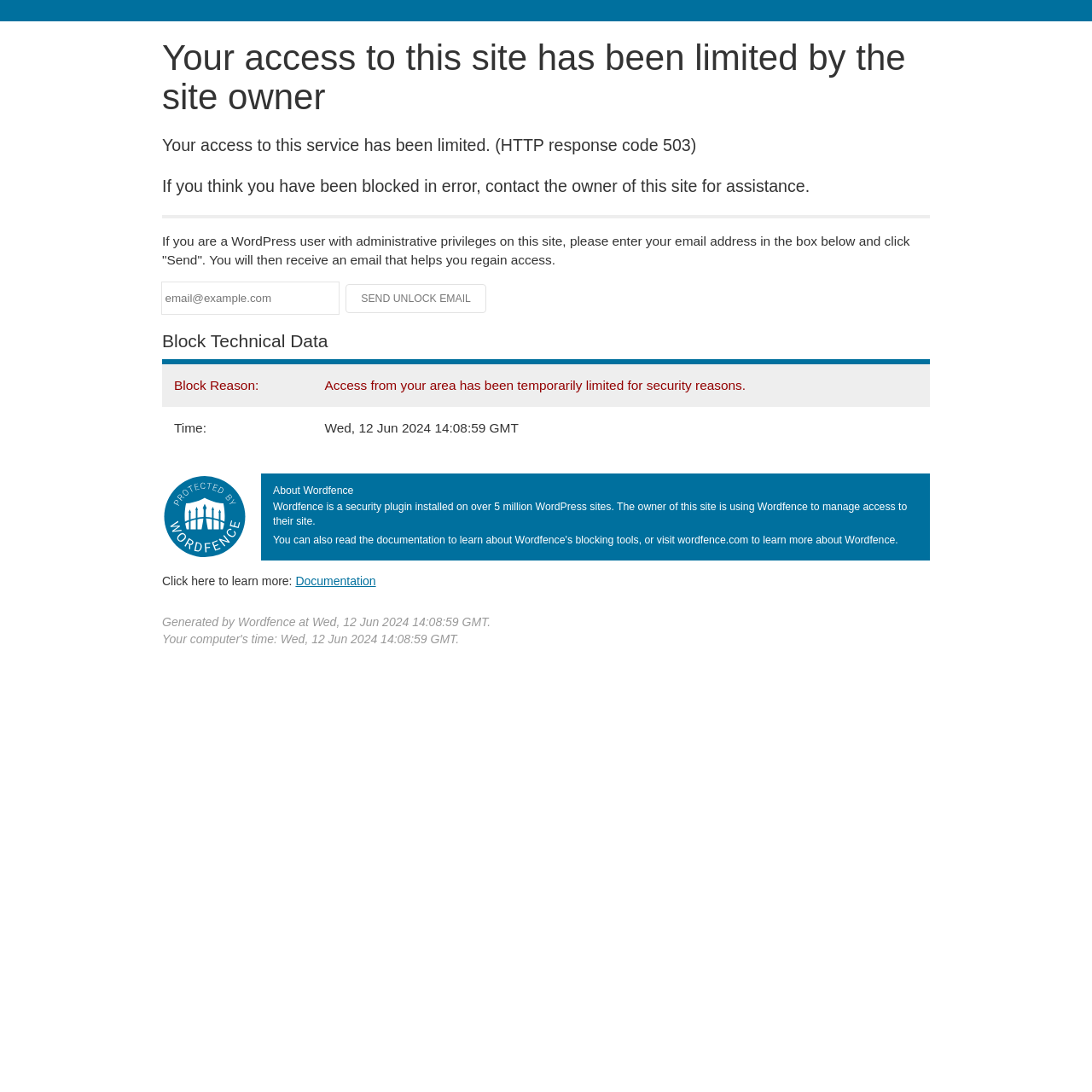Utilize the information from the image to answer the question in detail:
What is the purpose of the 'Send Unlock Email' button?

I found the answer by looking at the button element with the text 'Send Unlock Email' and the surrounding text that suggests that the user will receive an email to help them regain access to the site.